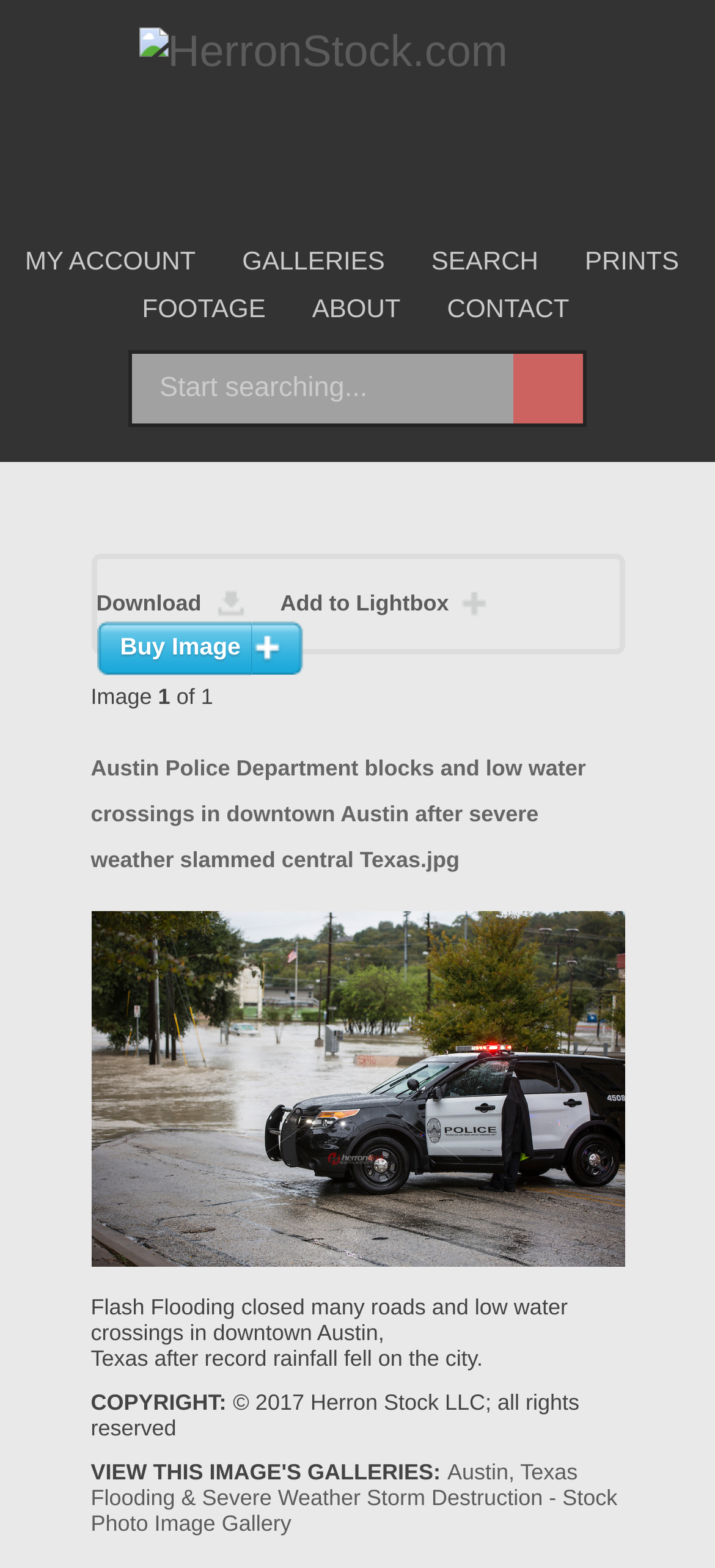Please determine the bounding box coordinates of the element's region to click for the following instruction: "Buy this image".

[0.135, 0.396, 0.426, 0.43]